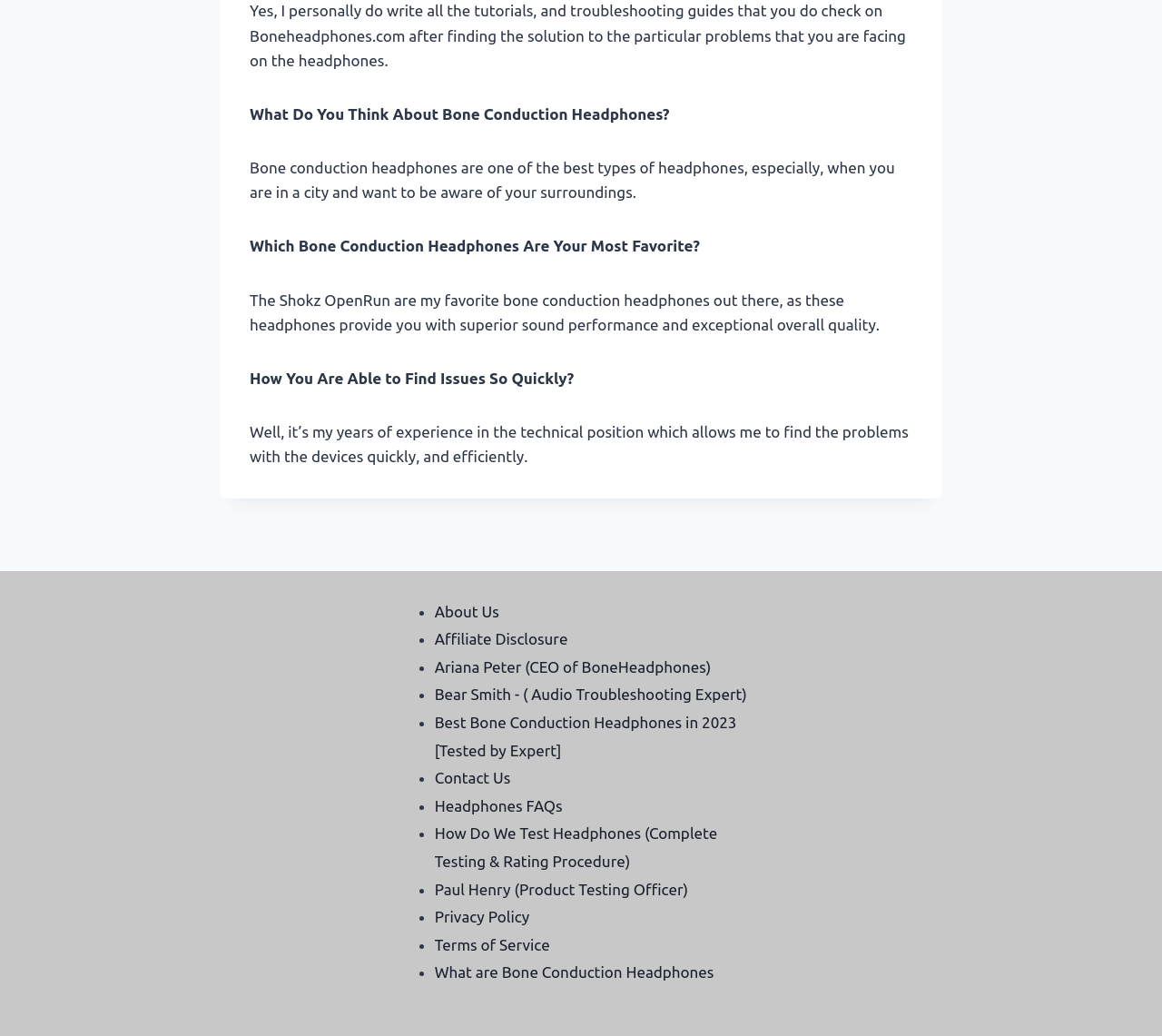Determine the bounding box coordinates for the UI element described. Format the coordinates as (top-left x, top-left y, bottom-right x, bottom-right y) and ensure all values are between 0 and 1. Element description: Ariana Peter (CEO of BoneHeadphones)

[0.374, 0.635, 0.612, 0.652]